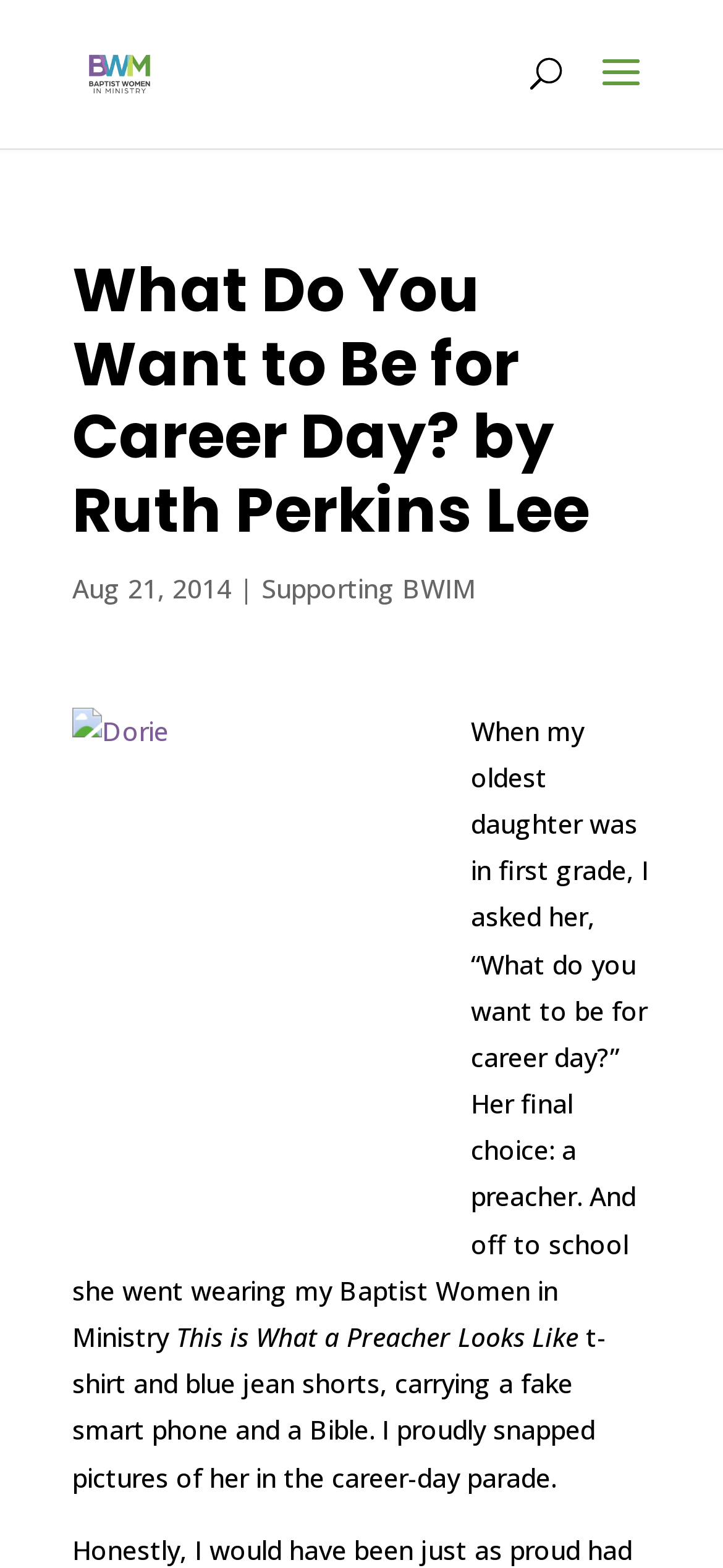Bounding box coordinates are specified in the format (top-left x, top-left y, bottom-right x, bottom-right y). All values are floating point numbers bounded between 0 and 1. Please provide the bounding box coordinate of the region this sentence describes: alt="Baptist Women in Ministry"

[0.11, 0.034, 0.221, 0.056]